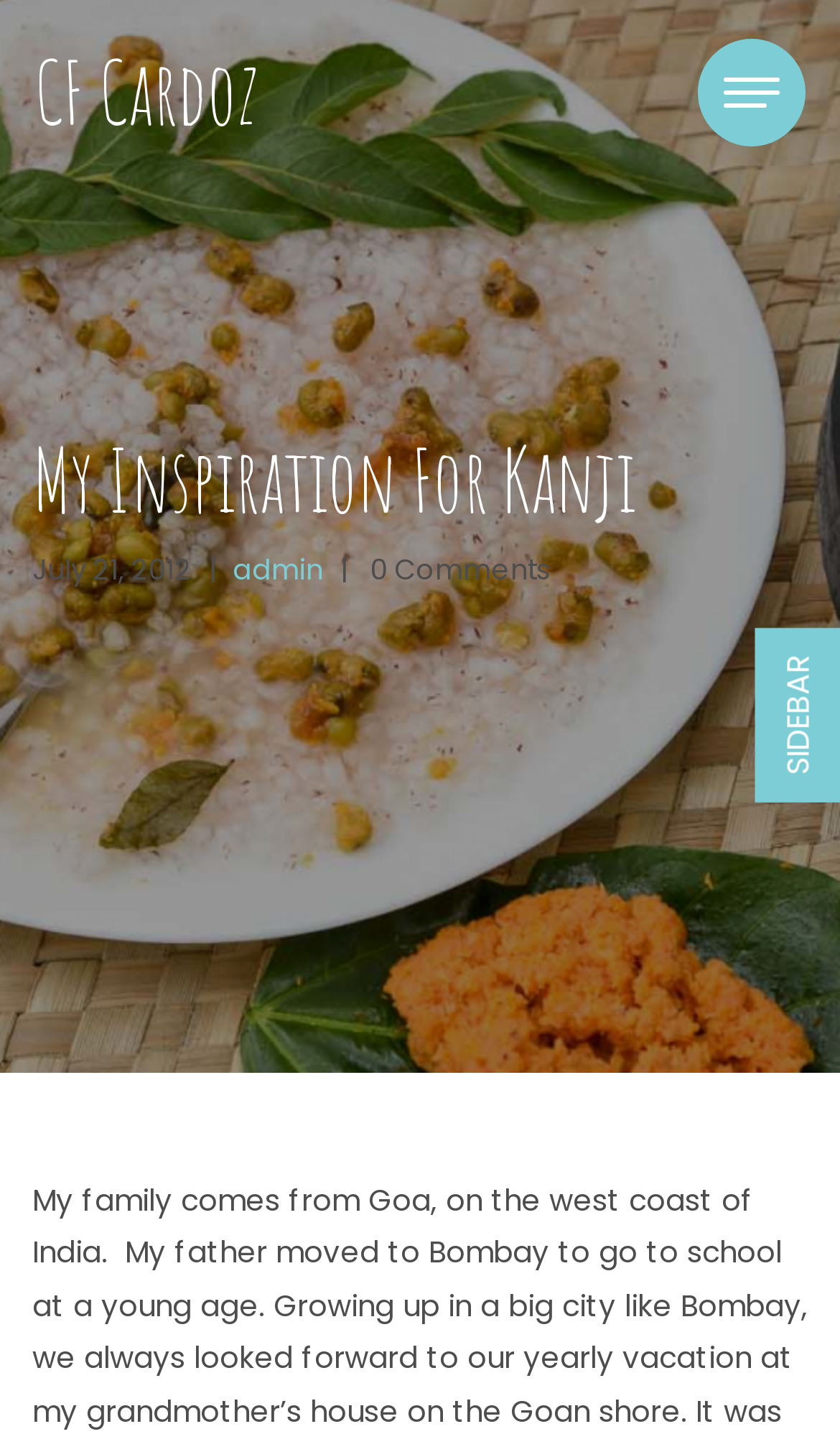Please use the details from the image to answer the following question comprehensively:
What is the date of the article?

I found the date of the article by looking at the layout table element, which contains a static text element with the date 'July 21, 2012'.